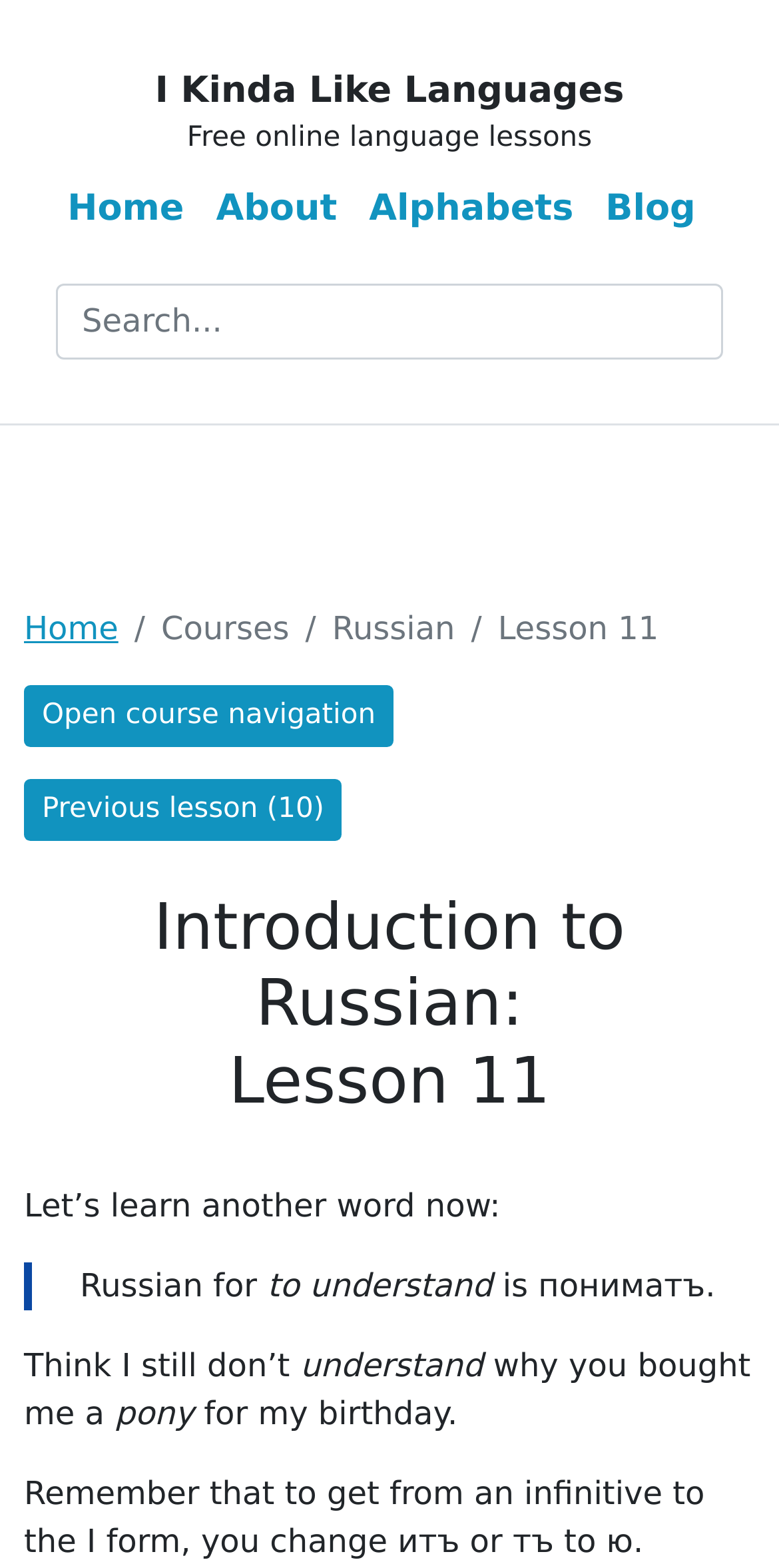Extract the primary headline from the webpage and present its text.

Introduction to Russian:
Lesson 11